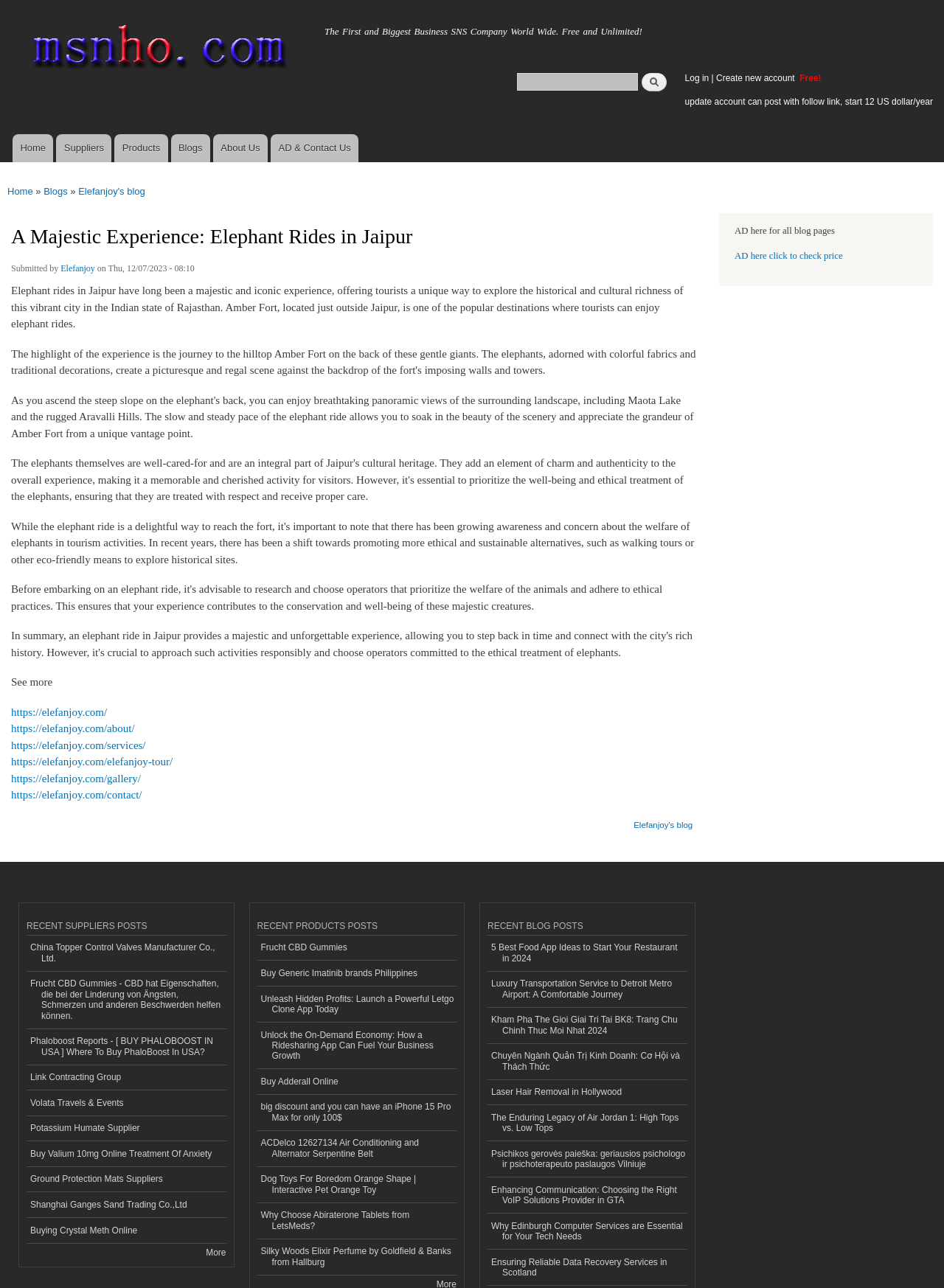What type of content is listed under 'RECENT SUPPLIERS POSTS'?
Kindly offer a comprehensive and detailed response to the question.

The section 'RECENT SUPPLIERS POSTS' contains a list of links to various supplier posts, such as 'China Topper Control Valves Manufacturer Co., Ltd.' and 'Frucht CBD Gummies - CBD hat Eigenschaften, die bei der Linderung von Ängsten, Schmerzen und anderen Beschwerden helfen können.'. This suggests that the content listed under this section is related to supplier posts.